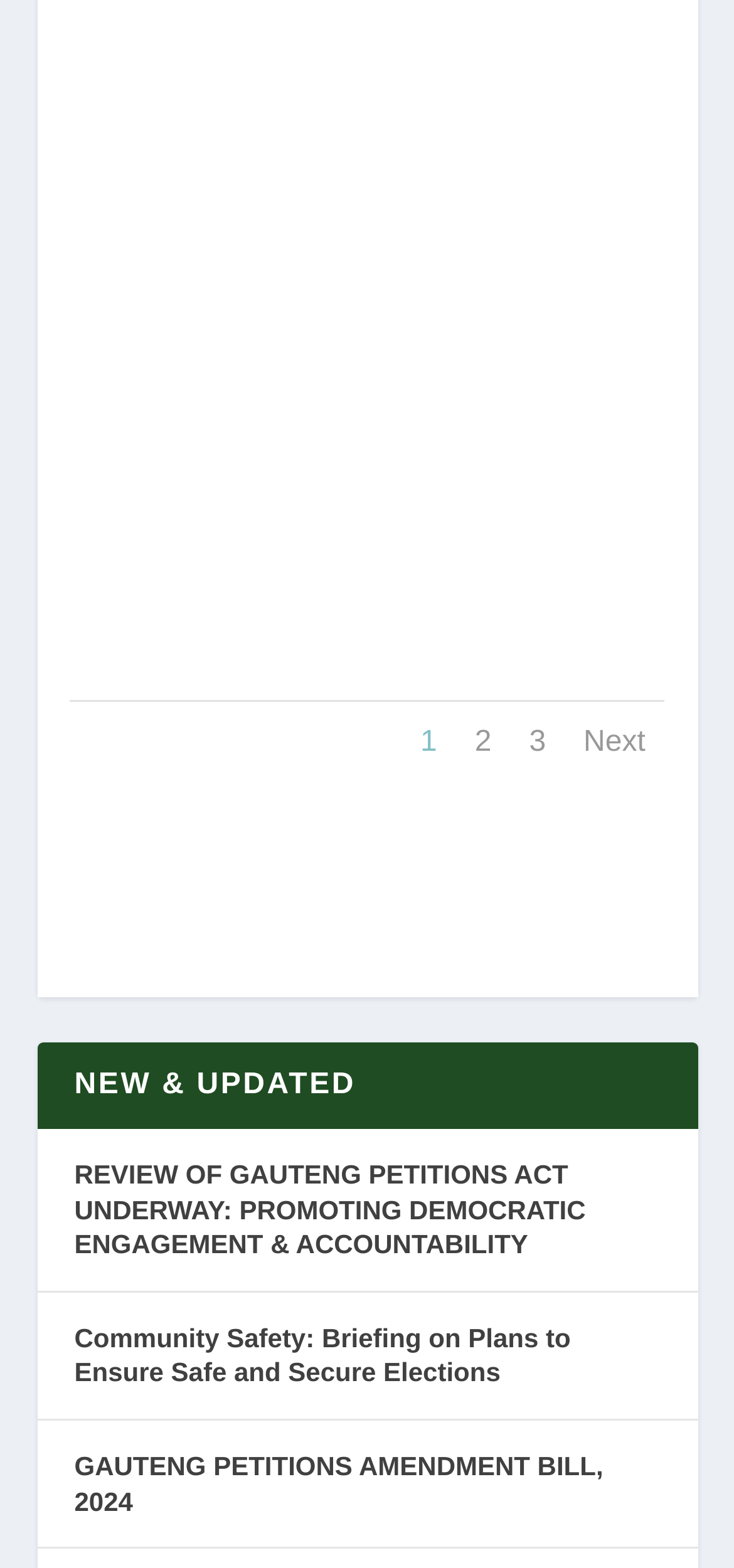What is the title of the first news article?
Could you please answer the question thoroughly and with as much detail as possible?

I looked at the first news article link on the webpage and found that its title is 'REVIEW OF GAUTENG PETITIONS ACT UNDERWAY: PROMOTING DEMOCRATIC ENGAGEMENT & ACCOUNTABILITY'.